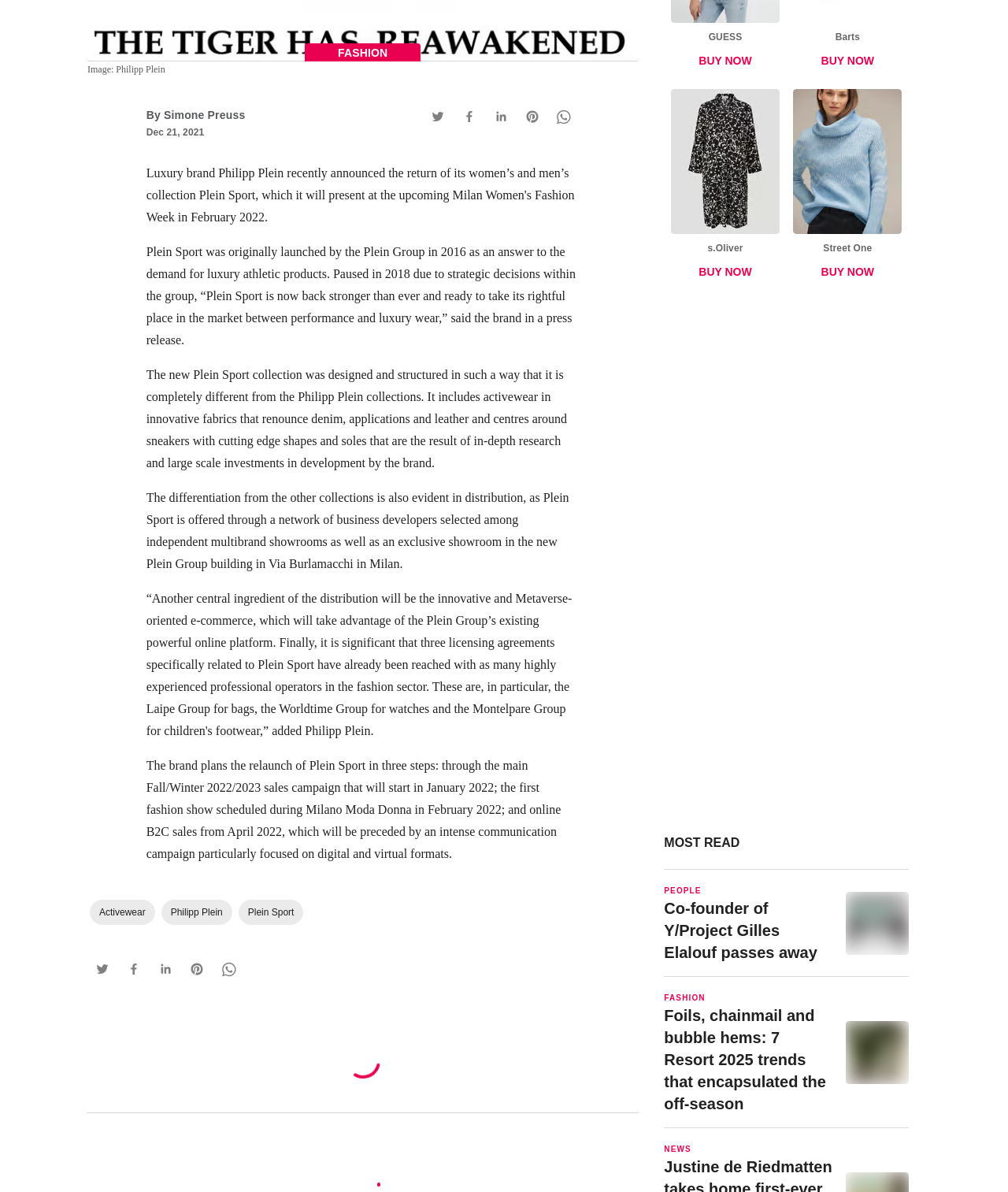Locate the UI element described by Activewear in the provided webpage screenshot. Return the bounding box coordinates in the format (top-left x, top-left y, bottom-right x, bottom-right y), ensuring all values are between 0 and 1.

[0.089, 0.755, 0.154, 0.776]